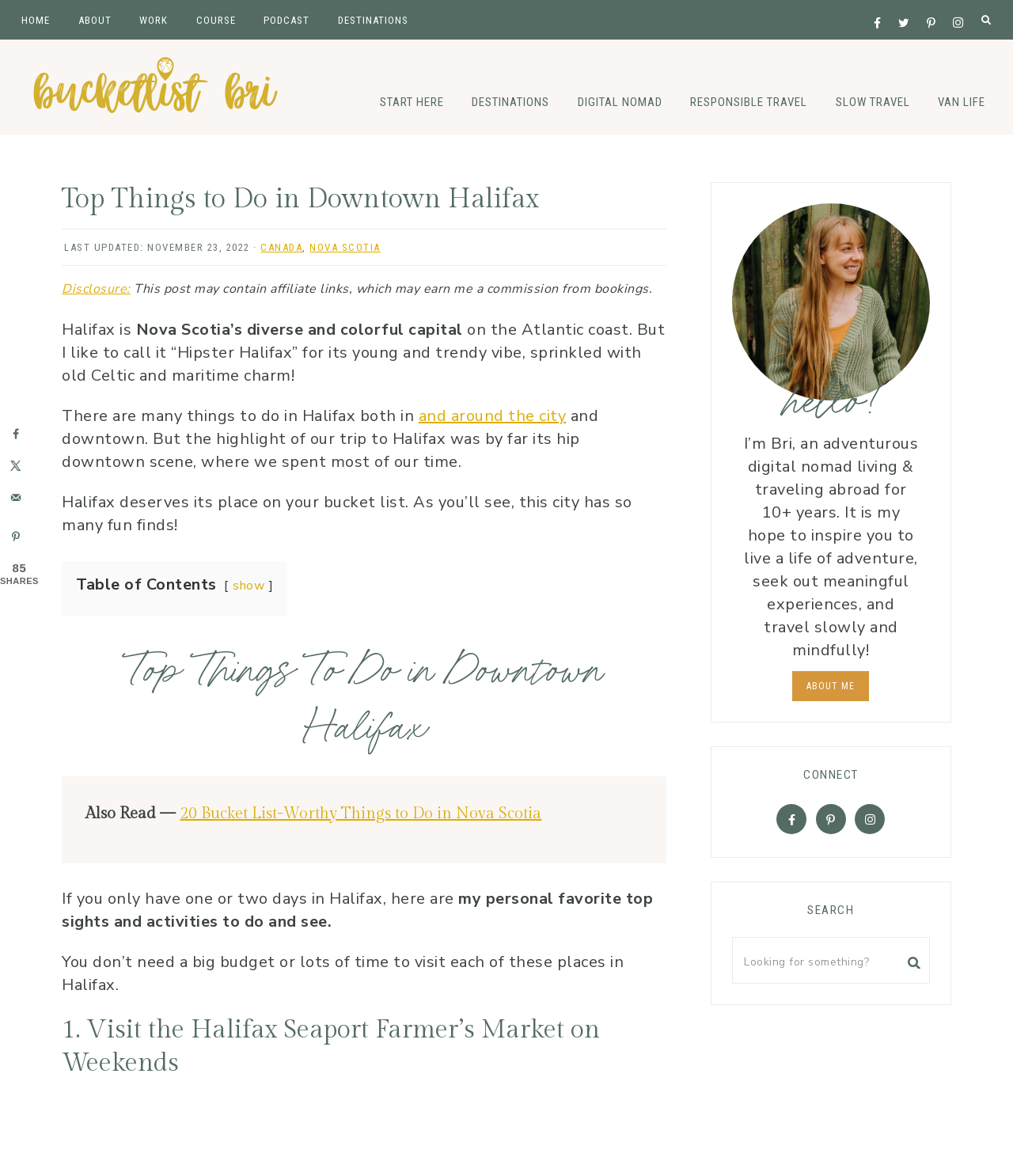Kindly respond to the following question with a single word or a brief phrase: 
What is the name of the market mentioned in the article?

Halifax Seaport Farmer’s Market